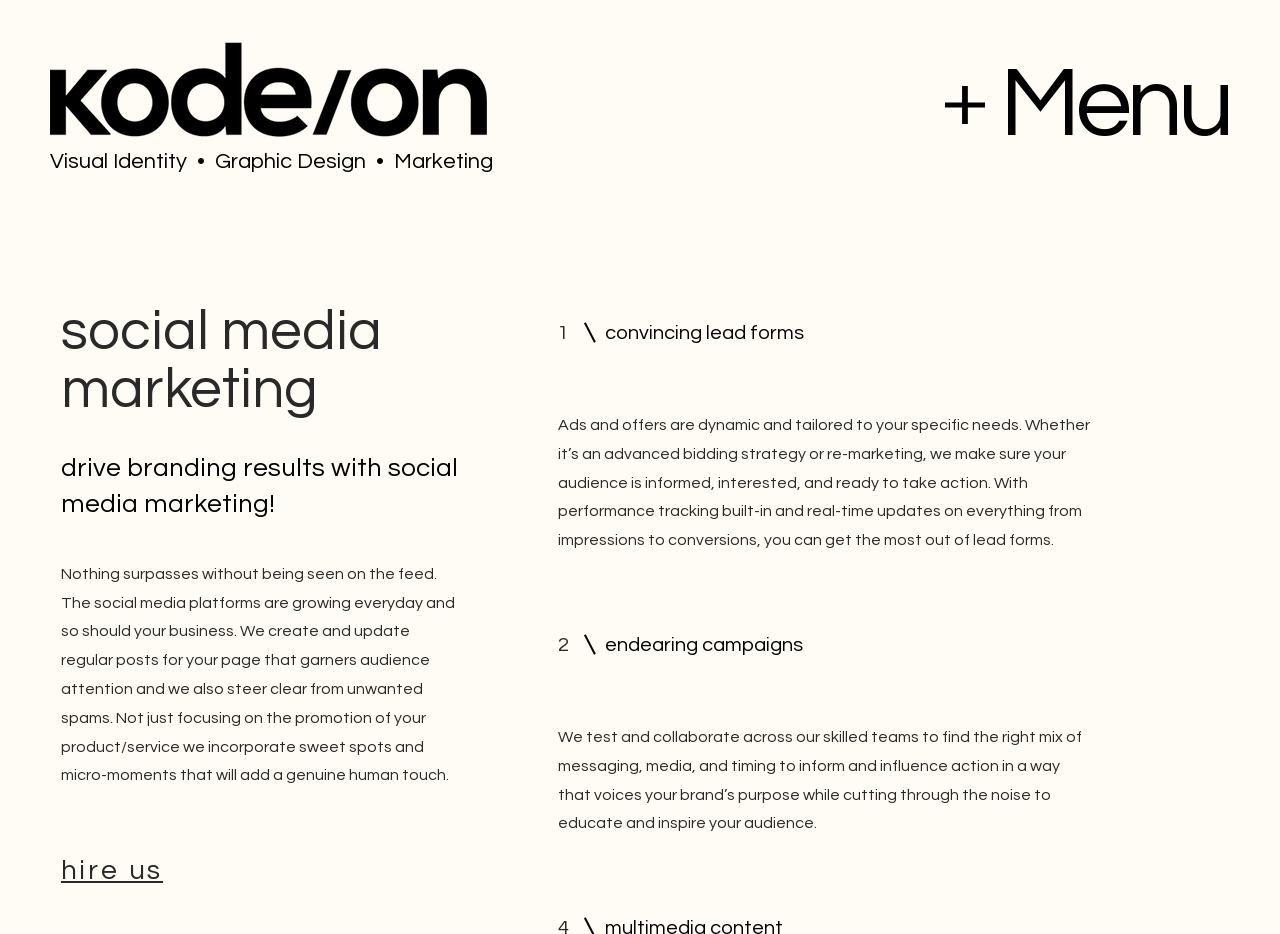Answer the following query with a single word or phrase:
What is the company logo on the top left?

Kode On